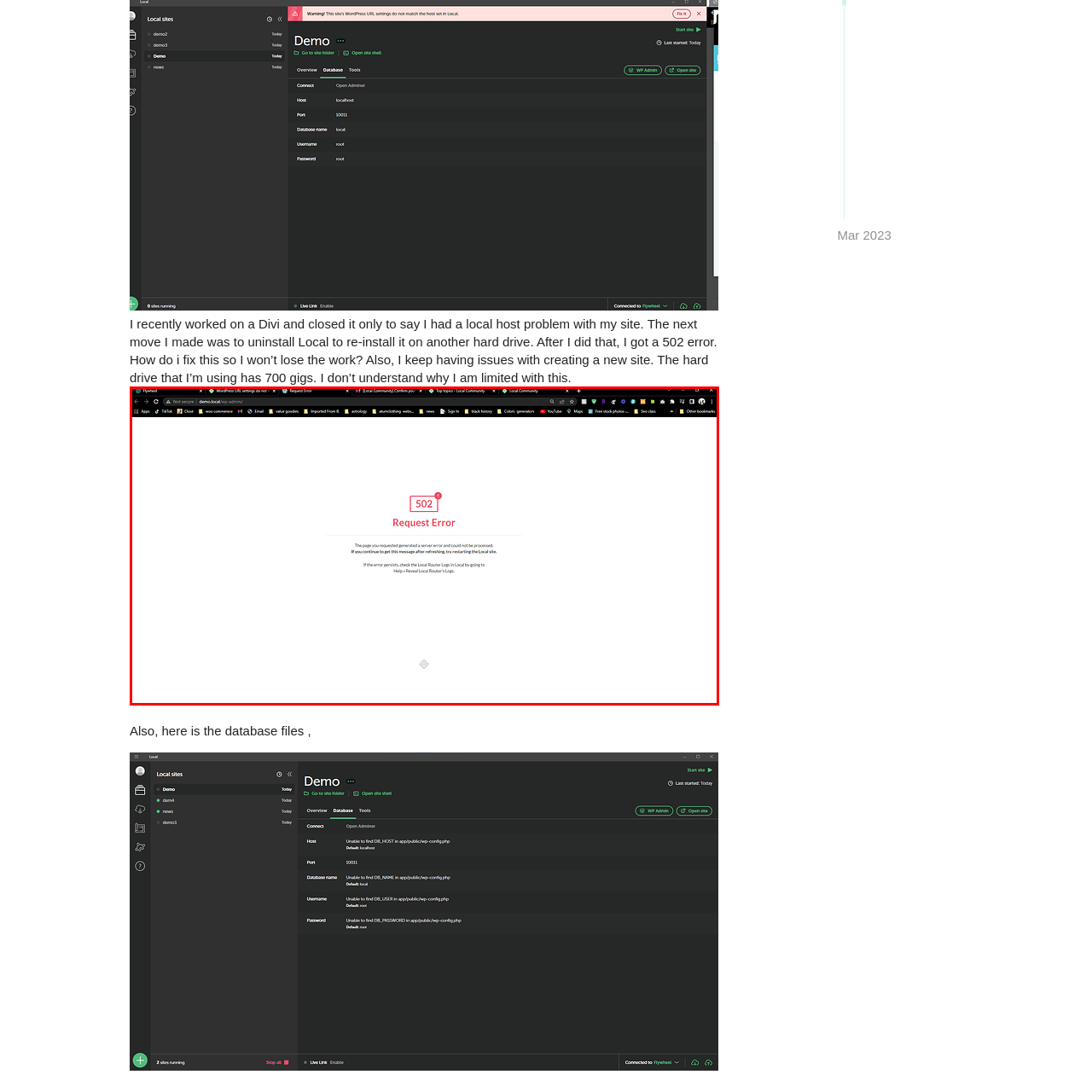What is the webpage still attempting to do?
Direct your attention to the image marked by the red bounding box and answer the question with a single word or phrase.

Process the request